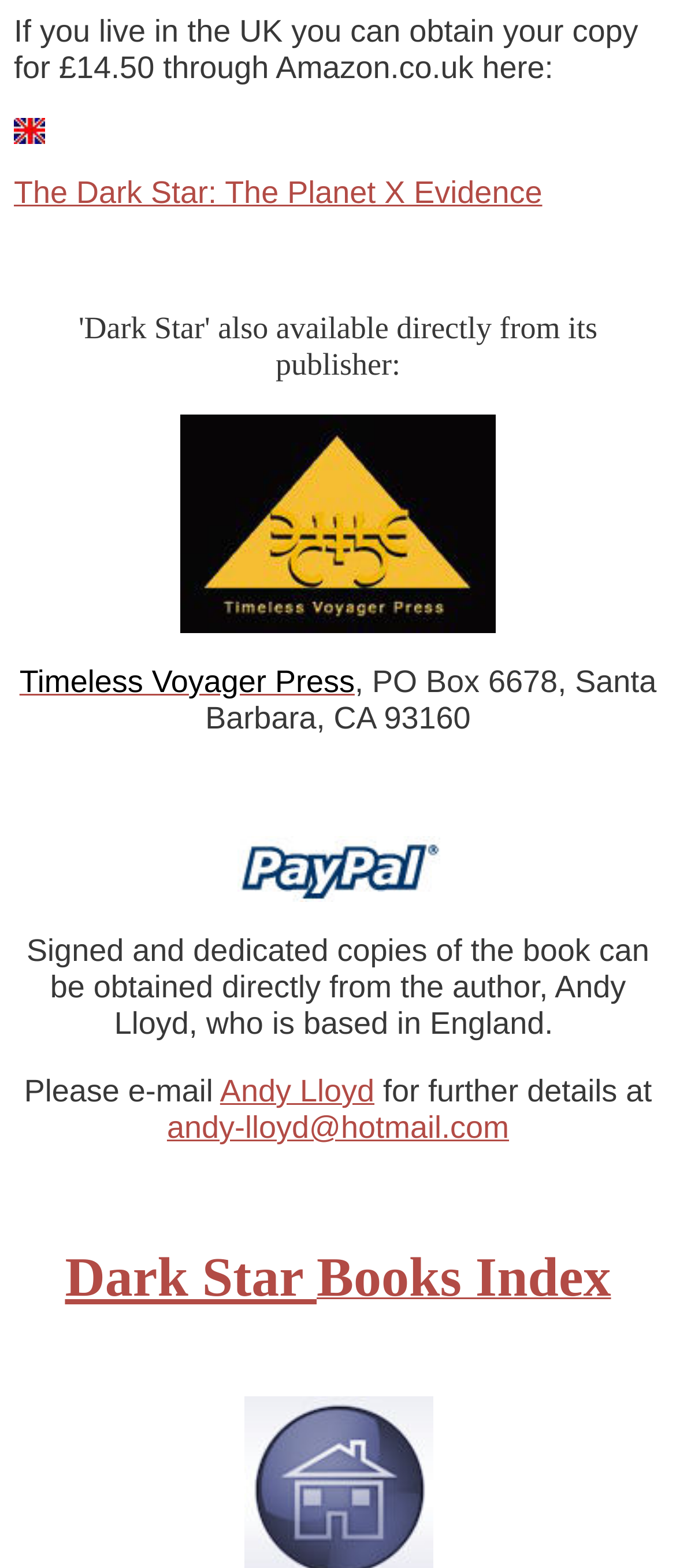Given the description admin, predict the bounding box coordinates of the UI element. Ensure the coordinates are in the format (top-left x, top-left y, bottom-right x, bottom-right y) and all values are between 0 and 1.

None